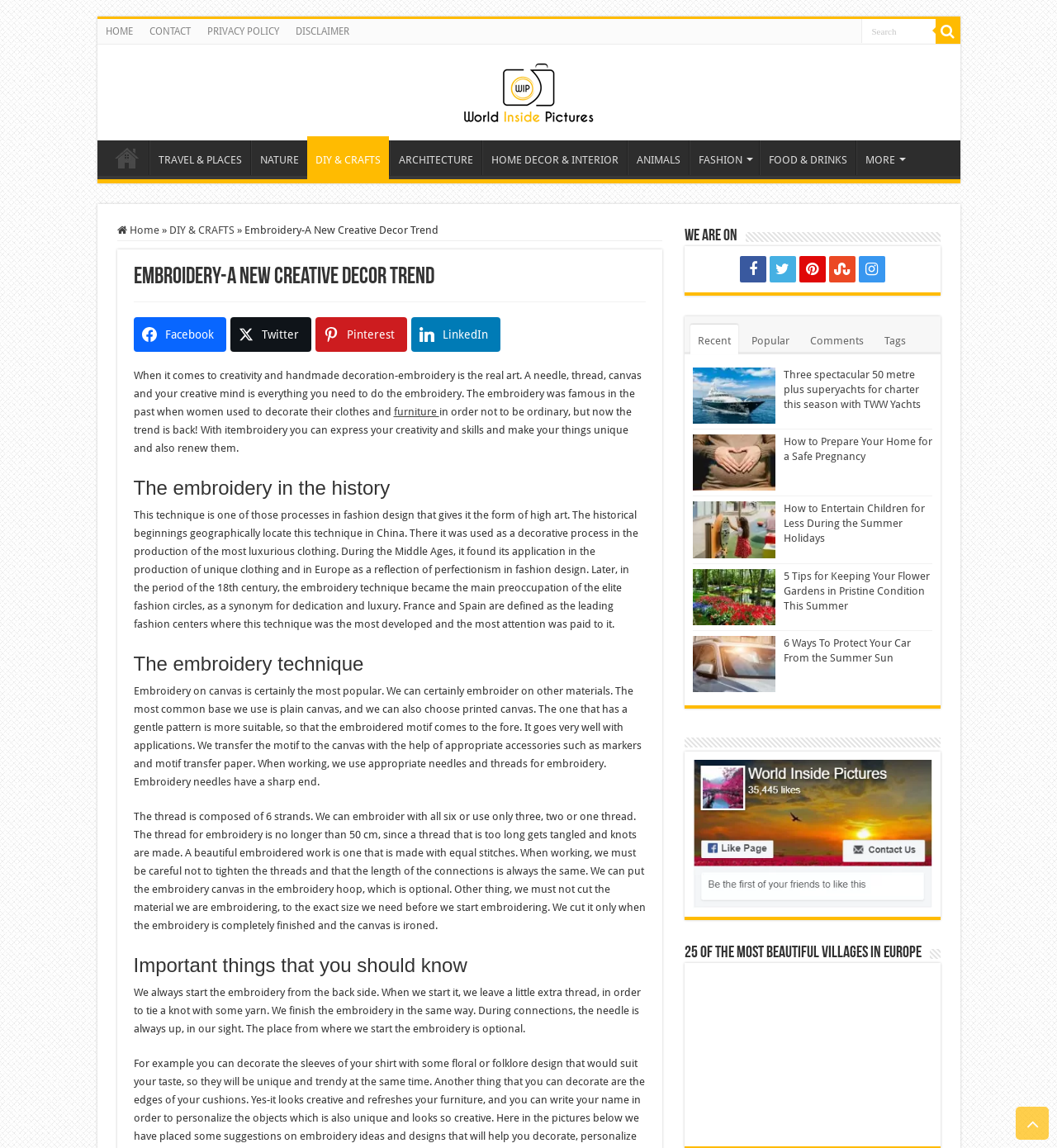What is the purpose of the needle in embroidery? Look at the image and give a one-word or short phrase answer.

To make stitches